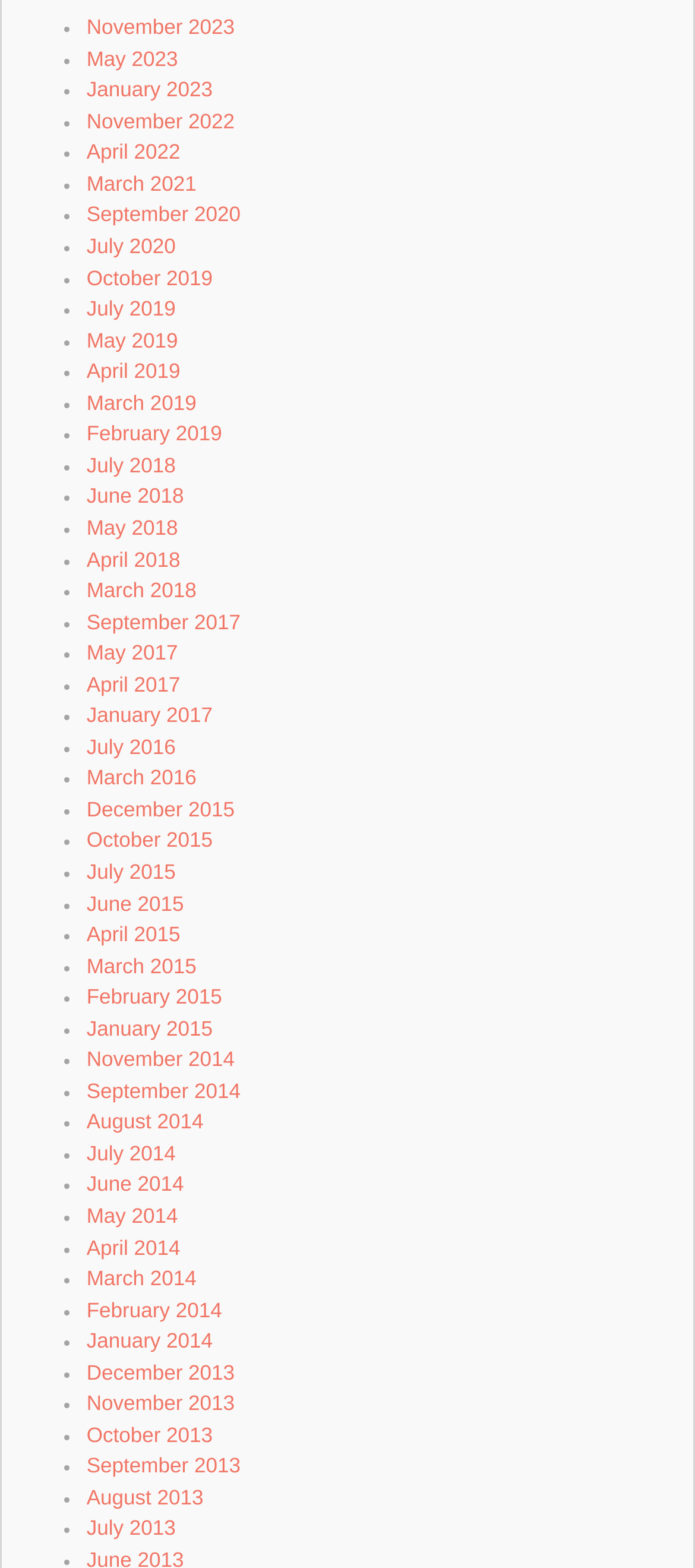Respond to the question below with a single word or phrase:
What is the most recent month listed?

November 2023